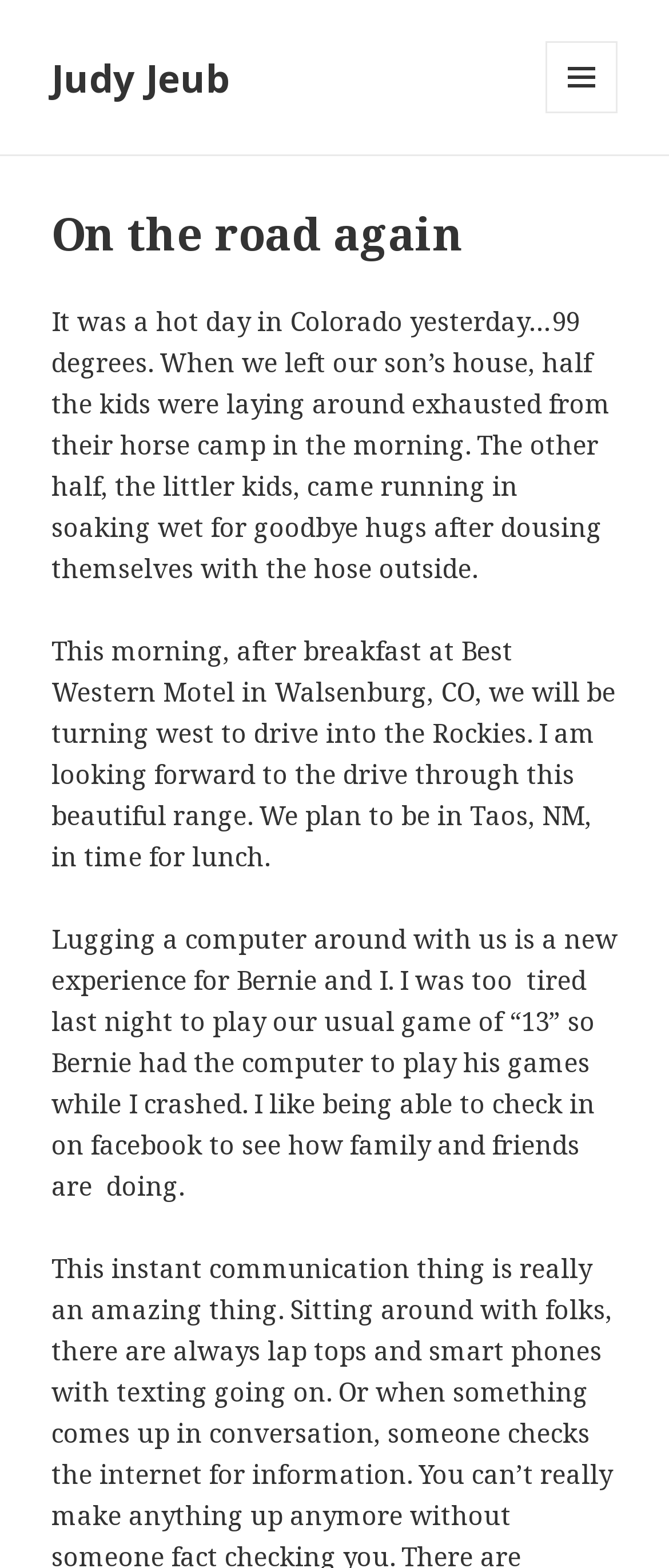Analyze and describe the webpage in a detailed narrative.

The webpage is a personal blog titled "On the road again – Judy Jeub". At the top left, there is a link to the blog's homepage labeled "Judy Jeub". On the top right, there is a button with a menu icon and the text "MENU AND WIDGETS" which, when expanded, controls a secondary menu.

Below the button, there is a header section with a heading that matches the blog title "On the road again". Underneath the heading, there are three paragraphs of text. The first paragraph describes a hot day in Colorado, mentioning horse camp and kids playing with a hose. The second paragraph talks about the author's travel plans, including driving through the Rocky Mountains and arriving in Taos, New Mexico for lunch. The third paragraph discusses the author's experience of traveling with a computer, mentioning playing games and checking Facebook.

The text is arranged in a single column, with each paragraph following the previous one from top to bottom. The overall layout is simple, with a focus on the written content.